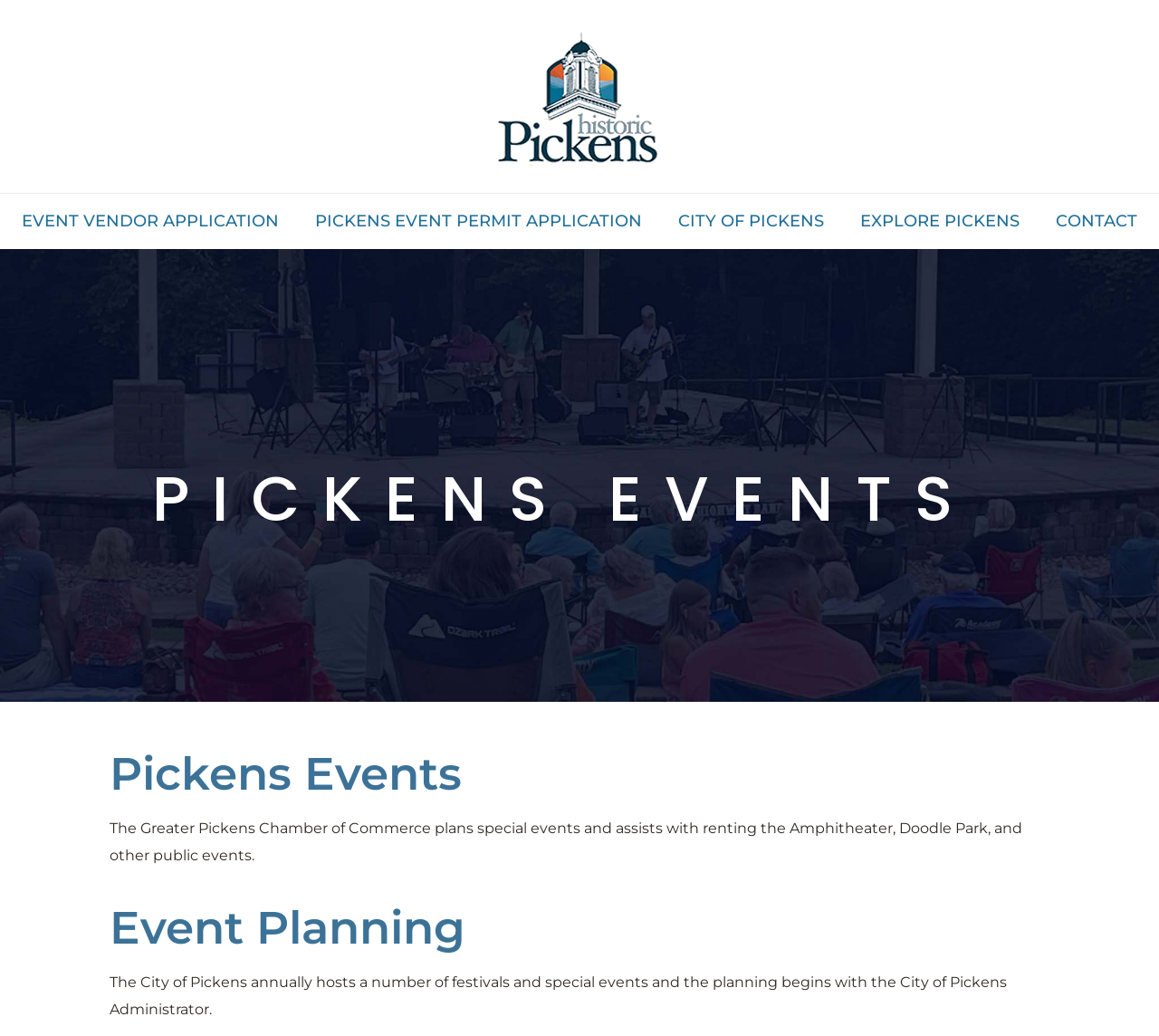Provide the bounding box coordinates for the UI element that is described as: "EXPLORE PICKENS".

[0.727, 0.187, 0.895, 0.24]